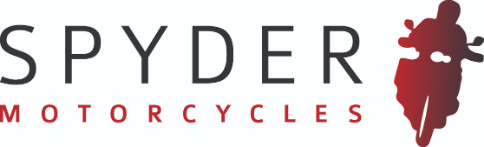What is the brand identity emphasized in the logo?
Use the image to answer the question with a single word or phrase.

motorcycle industry